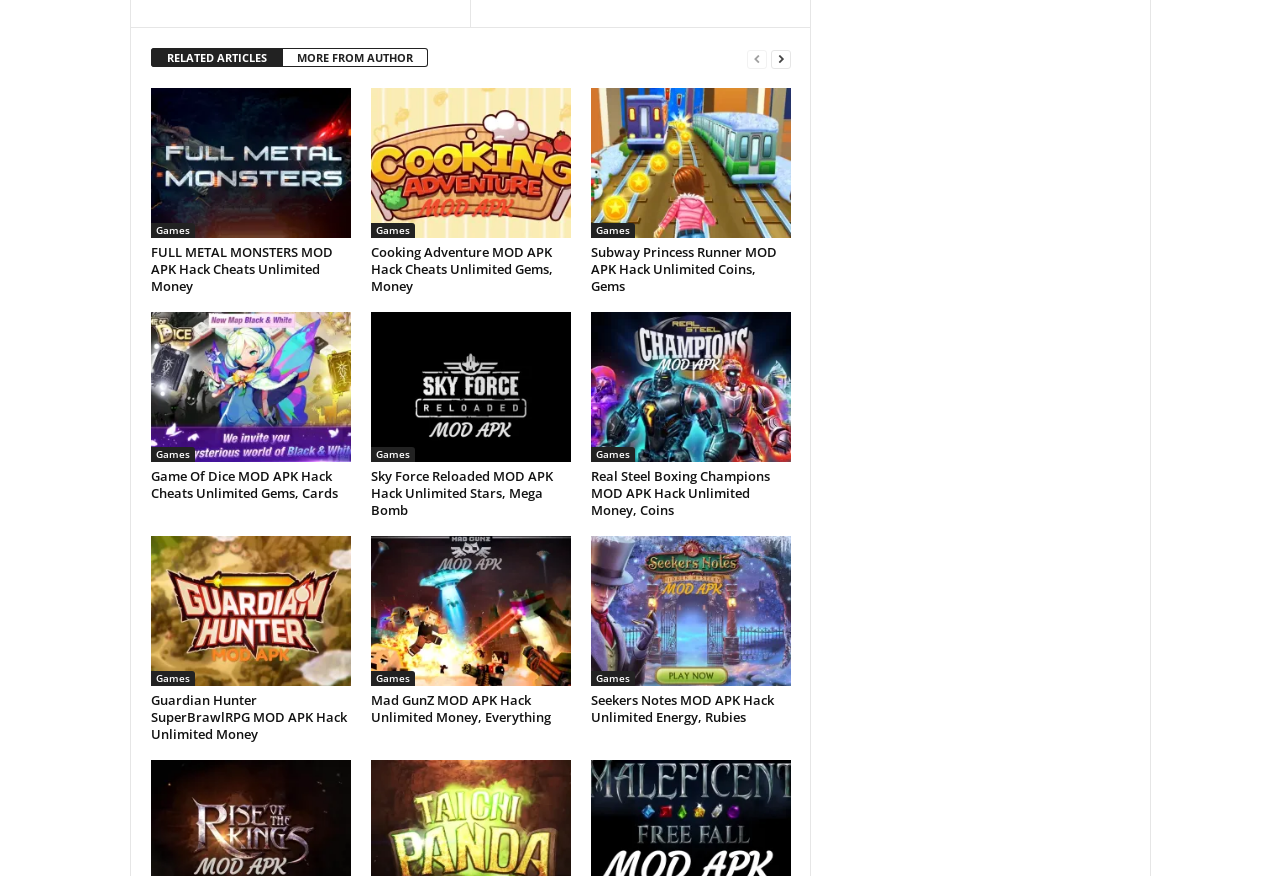What is the likely category of the 'Games' link?
Please provide a detailed and thorough answer to the question.

The 'Games' link is likely a category or genre of games, as it is listed alongside specific game titles and appears to be a way to filter or categorize the games on the webpage.